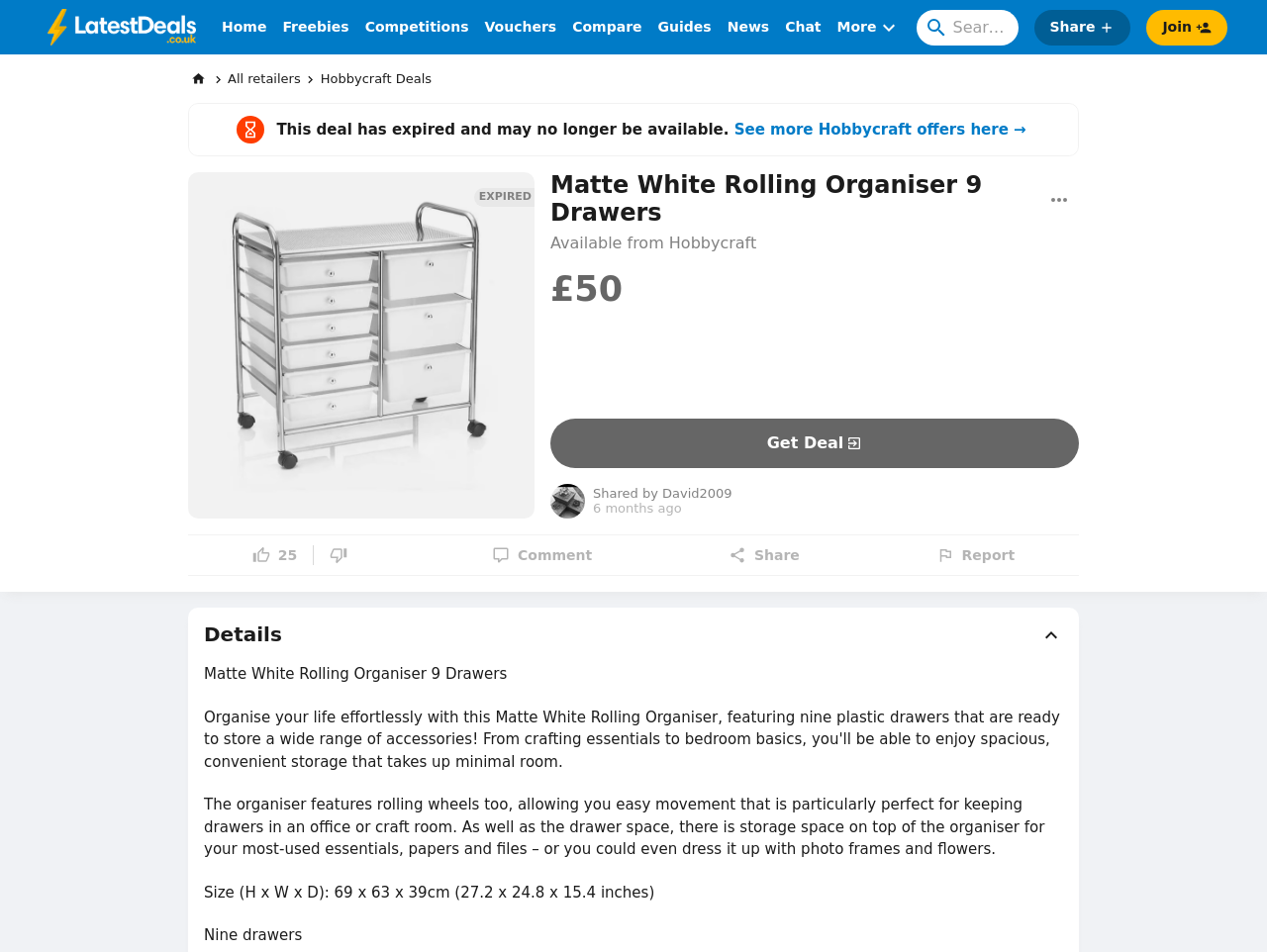Please examine the image and answer the question with a detailed explanation:
What is the size of the organiser?

I found the size of the organiser by reading the text 'Size (H x W x D): 69 x 63 x 39cm (27.2 x 24.8 x 15.4 inches)' which is located in the product description.